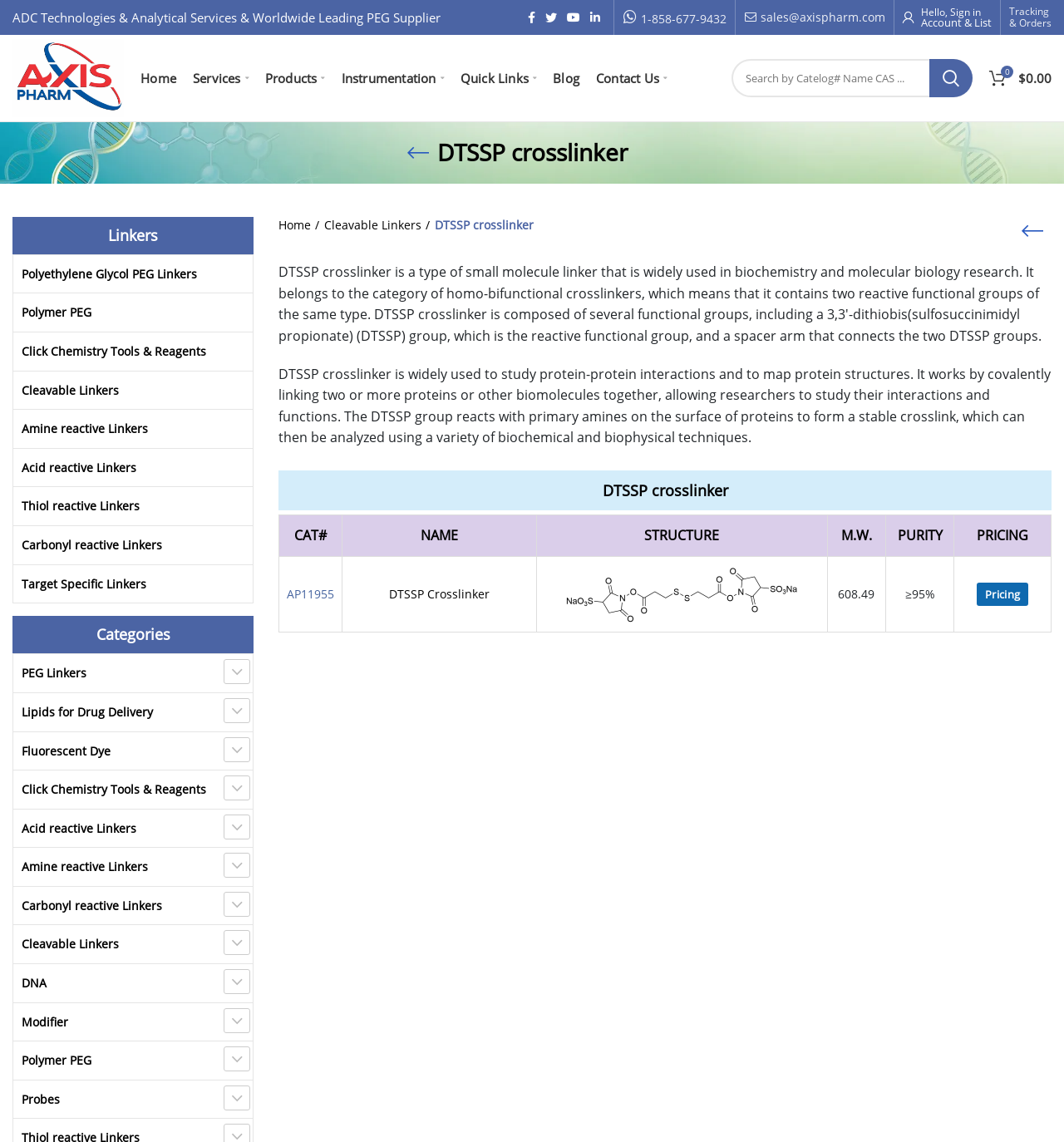What is the purity of DTSSP Crosslinker?
Provide a one-word or short-phrase answer based on the image.

≥95%